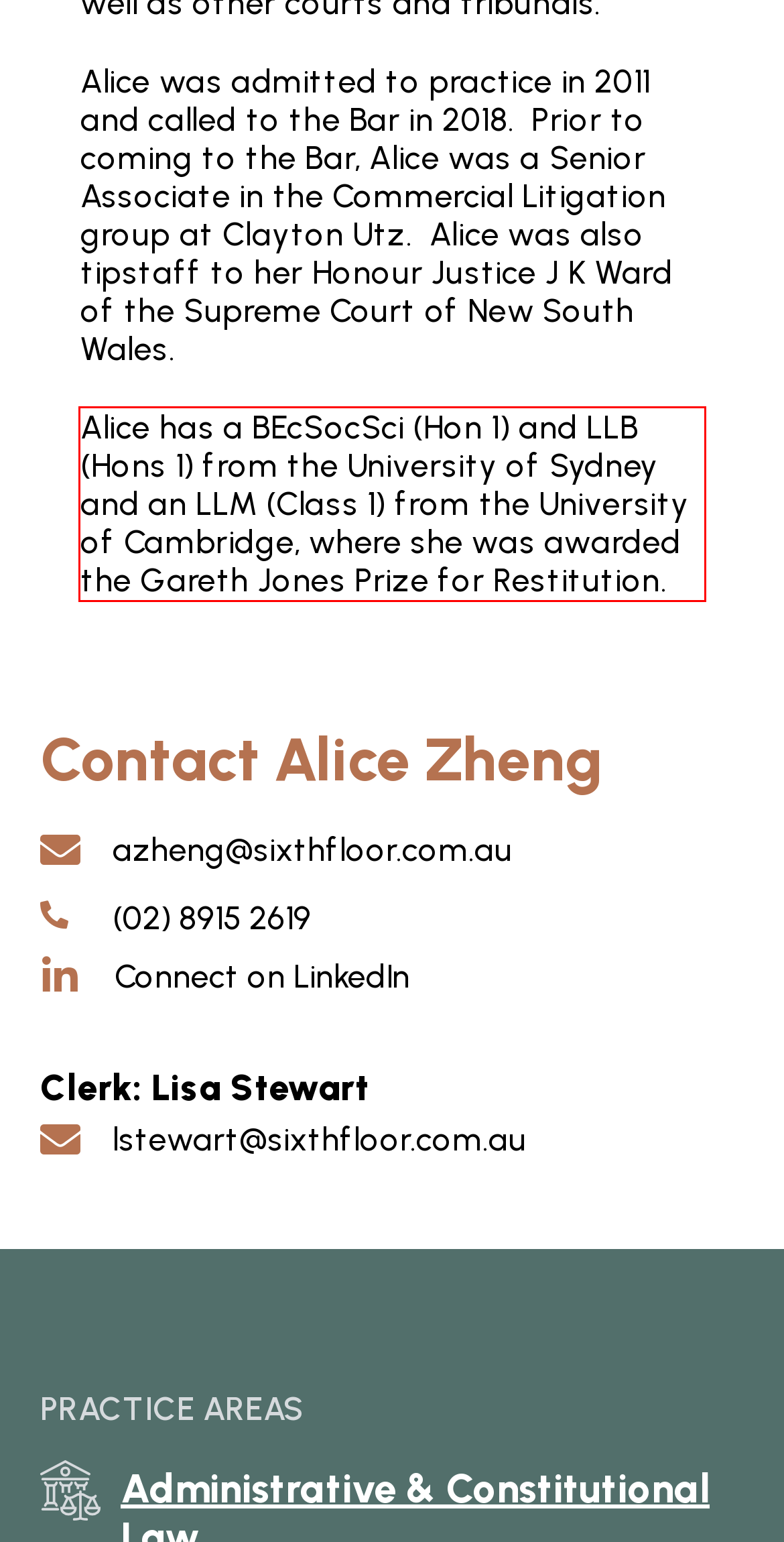You are given a screenshot with a red rectangle. Identify and extract the text within this red bounding box using OCR.

Alice has a BEcSocSci (Hon 1) and LLB (Hons 1) from the University of Sydney and an LLM (Class 1) from the University of Cambridge, where she was awarded the Gareth Jones Prize for Restitution.